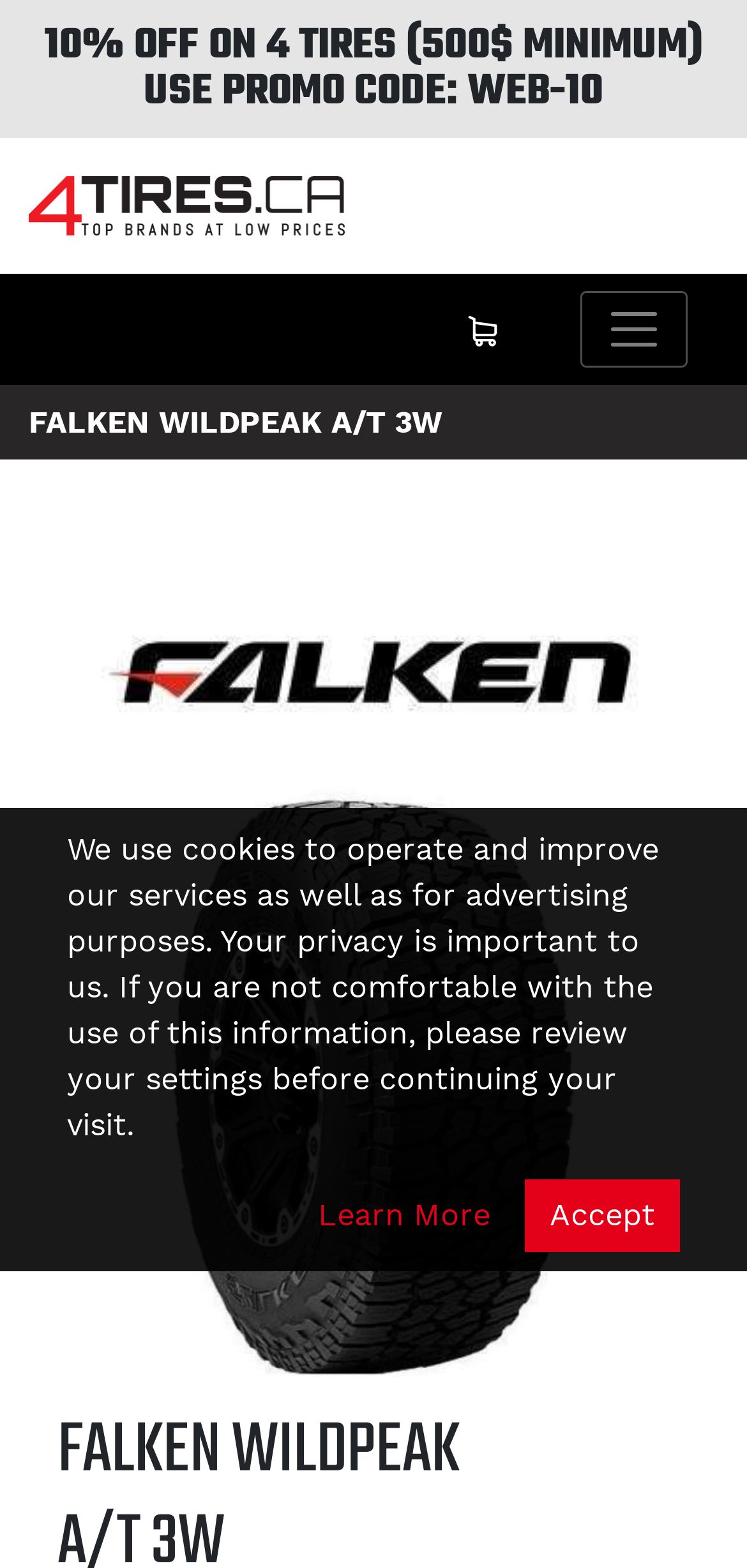Give a concise answer using only one word or phrase for this question:
What is the discount offered on 4 tires?

10% OFF